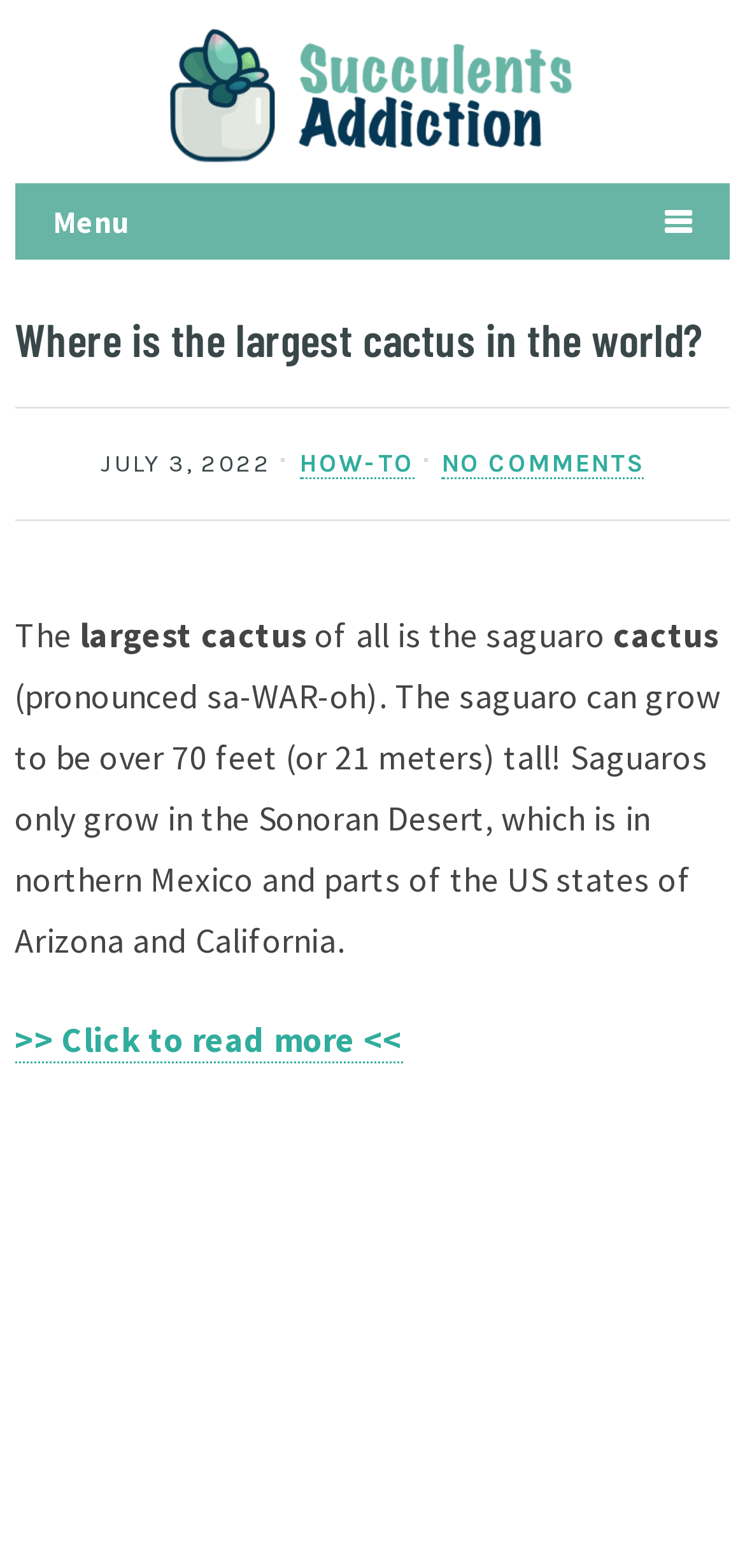Examine the screenshot and answer the question in as much detail as possible: What is the date of the article?

The question asks for the date of the article. By looking at the webpage, we can find the date 'JULY 3, 2022' above the article text. The date of the article is 'JULY 3, 2022'.